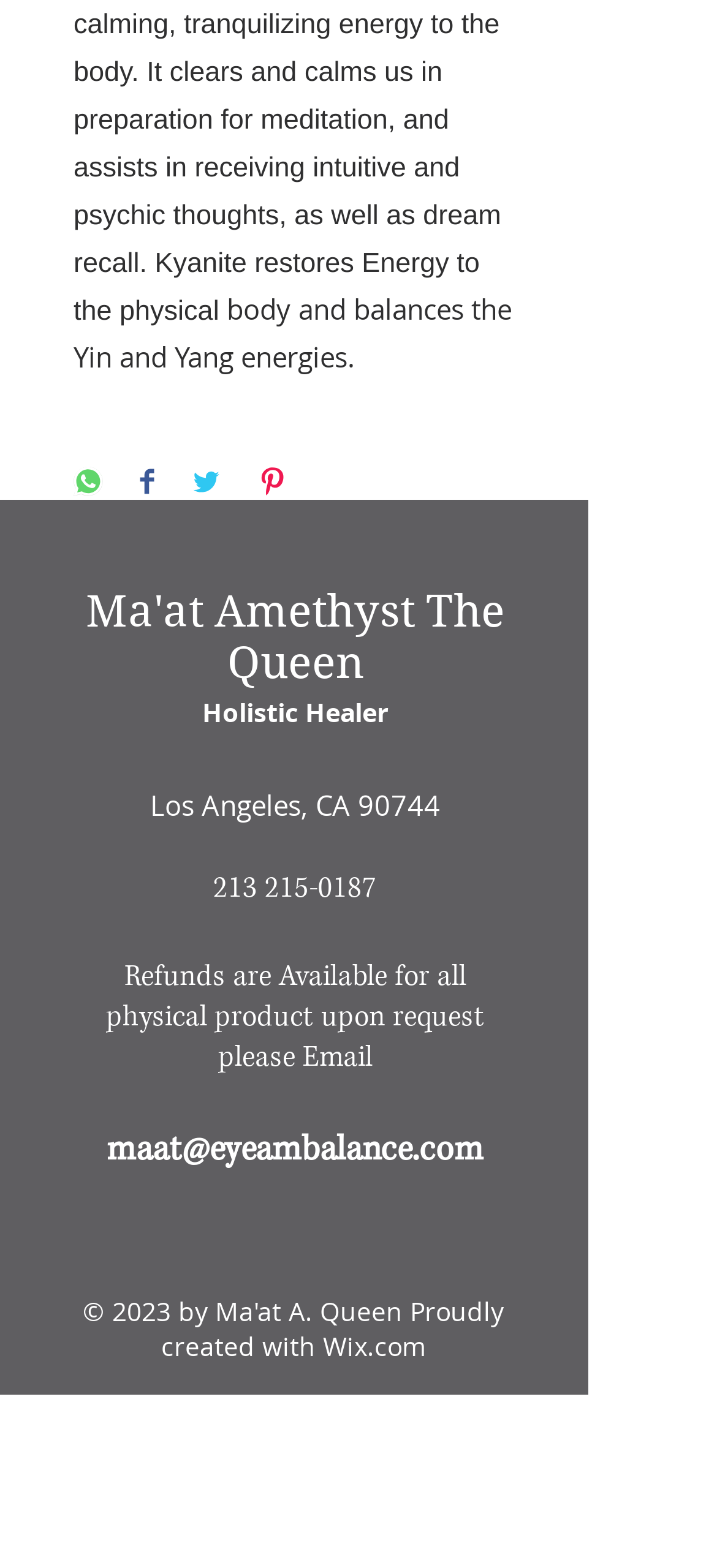Highlight the bounding box coordinates of the element you need to click to perform the following instruction: "Visit Facebook page."

[0.31, 0.77, 0.4, 0.811]